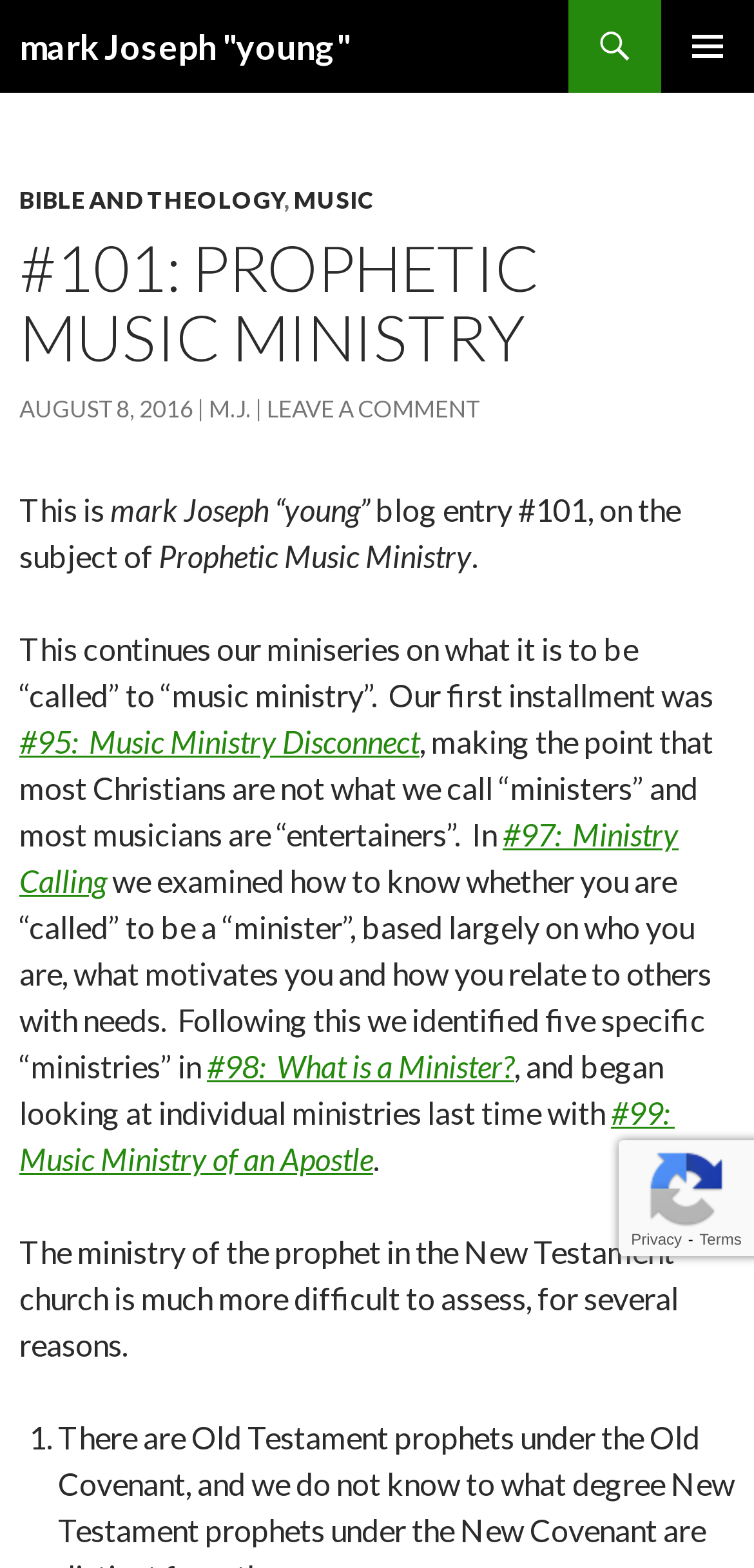How many links are there in the primary menu?
Look at the image and answer the question using a single word or phrase.

3